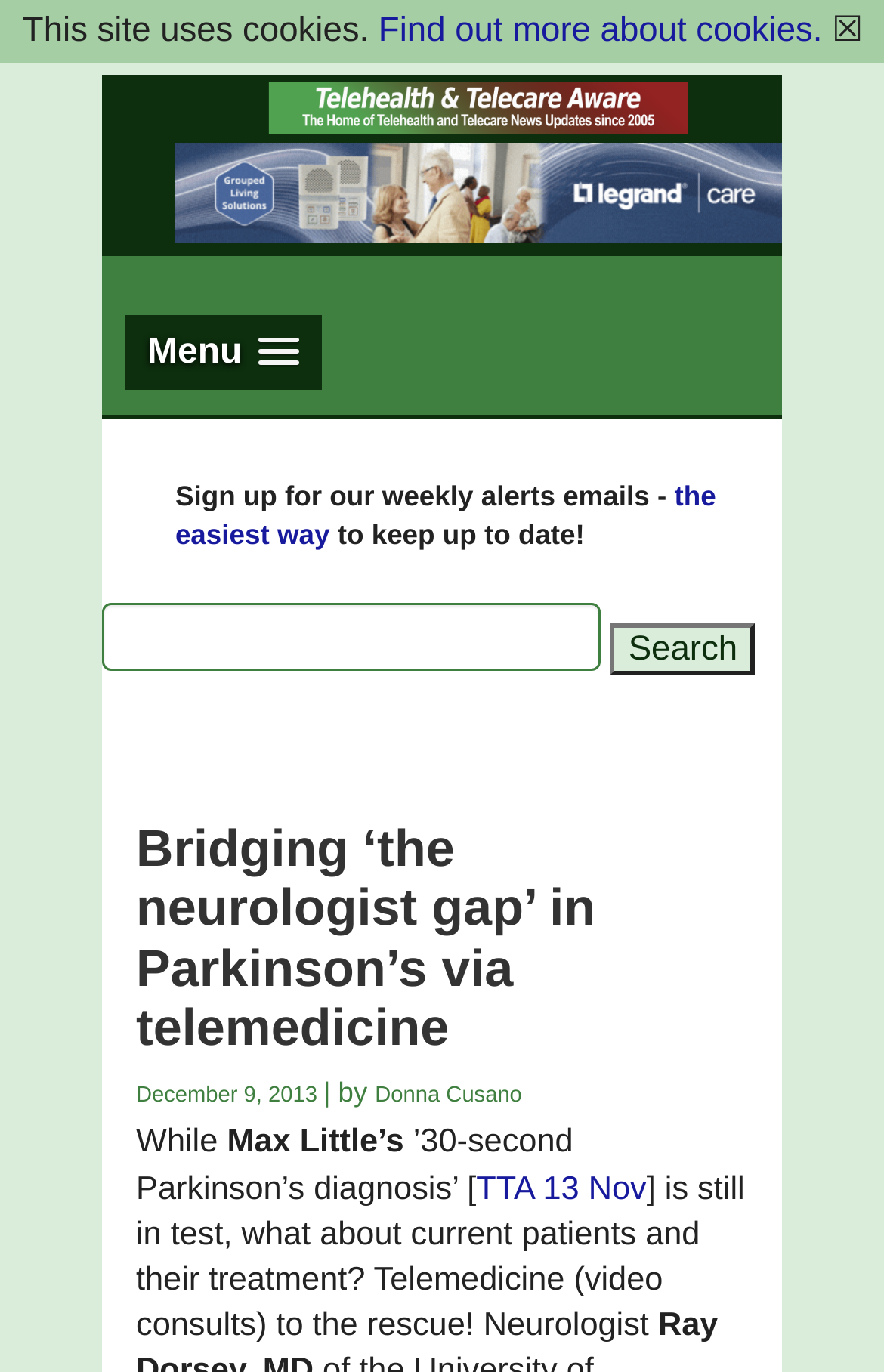Determine the bounding box coordinates of the clickable element to achieve the following action: 'Click the author's name'. Provide the coordinates as four float values between 0 and 1, formatted as [left, top, right, bottom].

[0.424, 0.786, 0.59, 0.805]